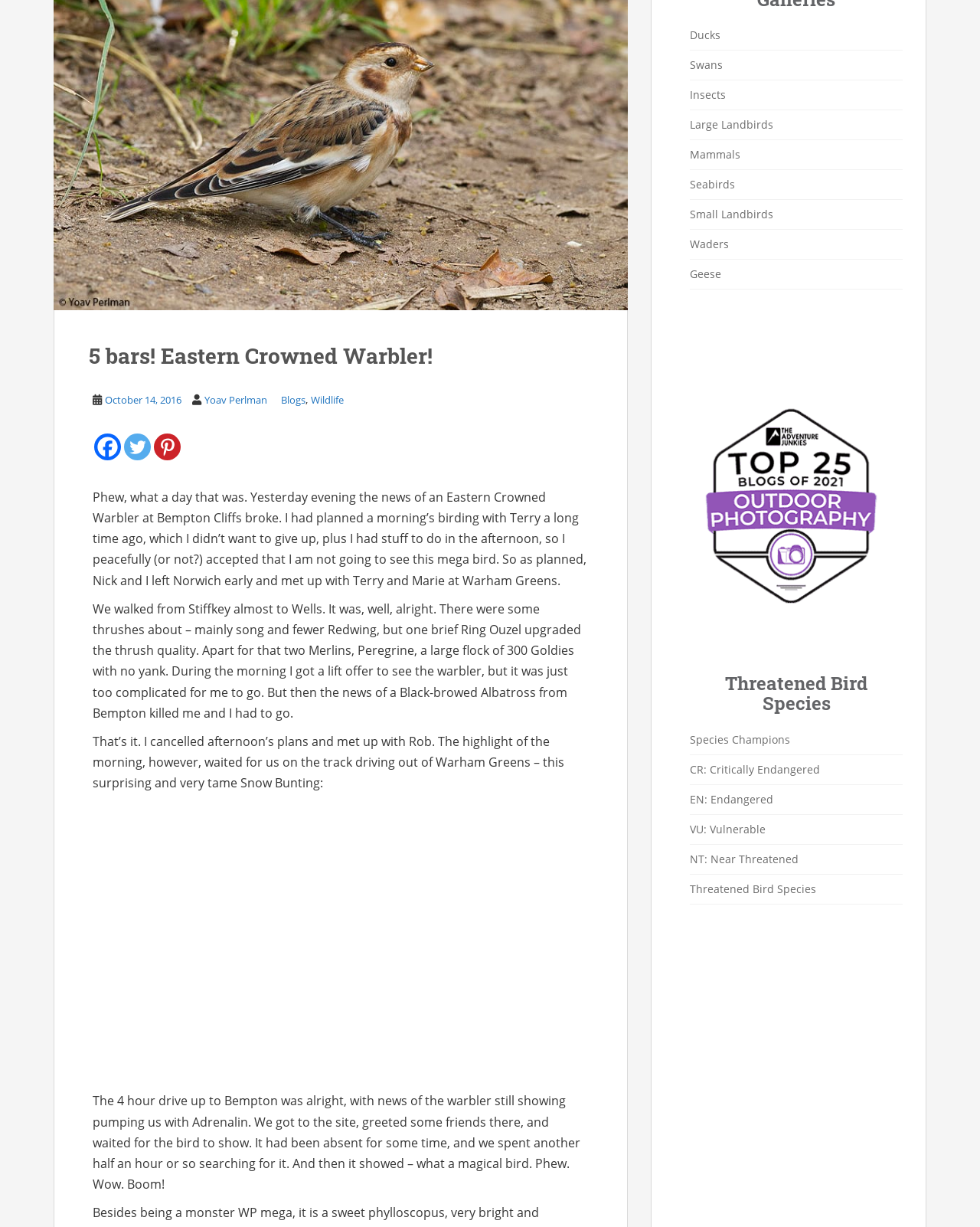Identify the bounding box for the element characterized by the following description: "Waders".

[0.704, 0.193, 0.744, 0.205]